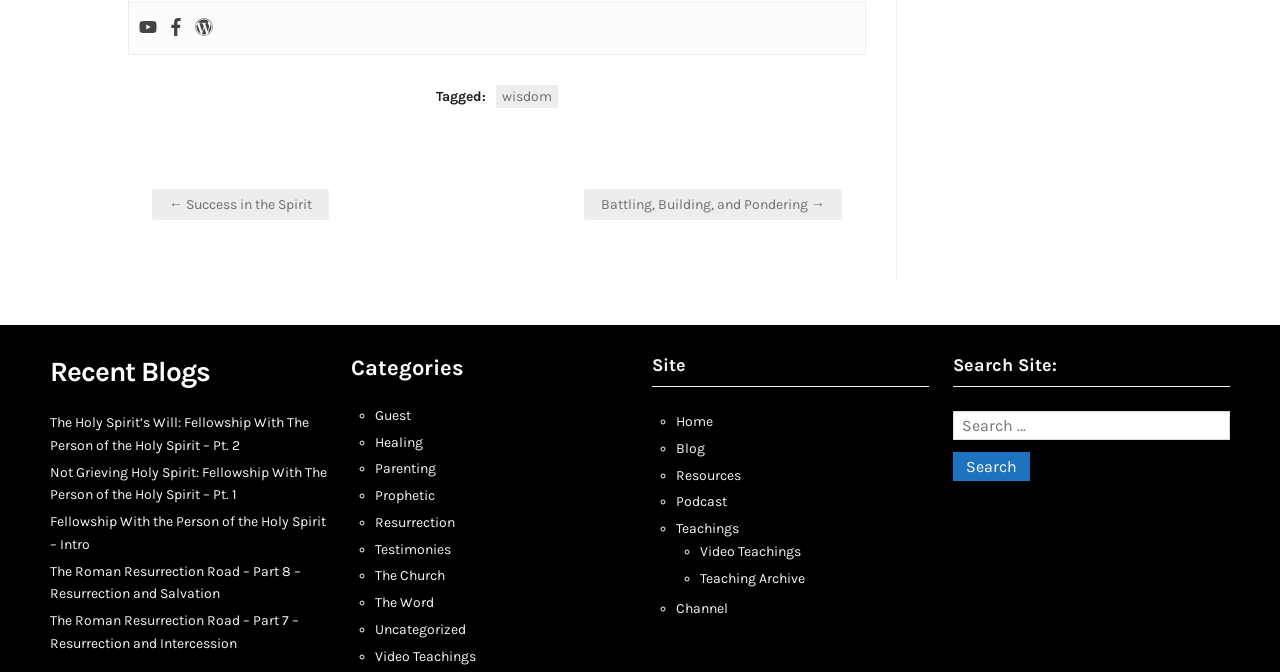Find the bounding box coordinates of the element you need to click on to perform this action: 'Click on the 'Home' link'. The coordinates should be represented by four float values between 0 and 1, in the format [left, top, right, bottom].

[0.528, 0.615, 0.557, 0.64]